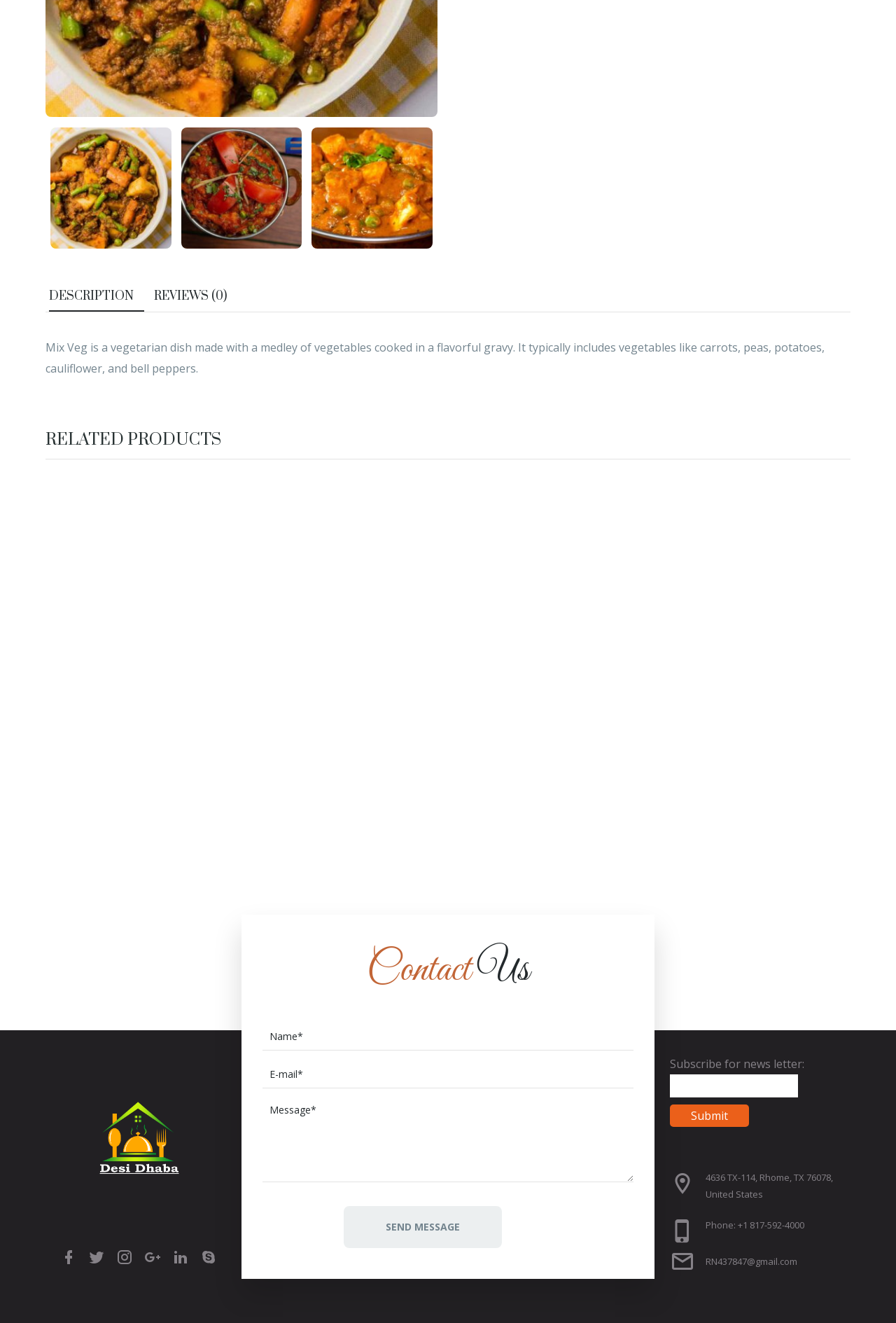Please provide the bounding box coordinates in the format (top-left x, top-left y, bottom-right x, bottom-right y). Remember, all values are floating point numbers between 0 and 1. What is the bounding box coordinate of the region described as: Phone: +1 817-592-4000

[0.788, 0.921, 0.898, 0.931]